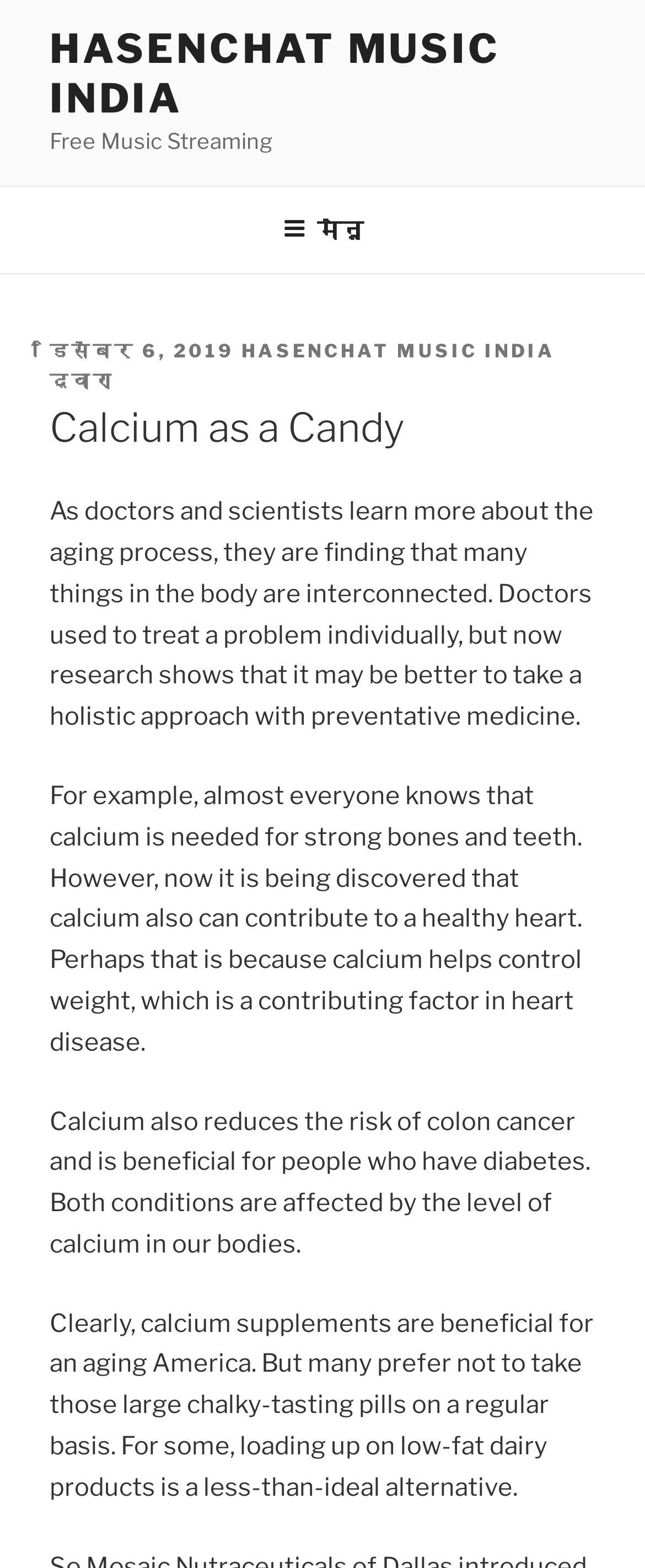Given the element description: "डिसेंबर 6, 2019डिसेंबर 6, 2019", predict the bounding box coordinates of the UI element it refers to, using four float numbers between 0 and 1, i.e., [left, top, right, bottom].

[0.077, 0.216, 0.364, 0.231]